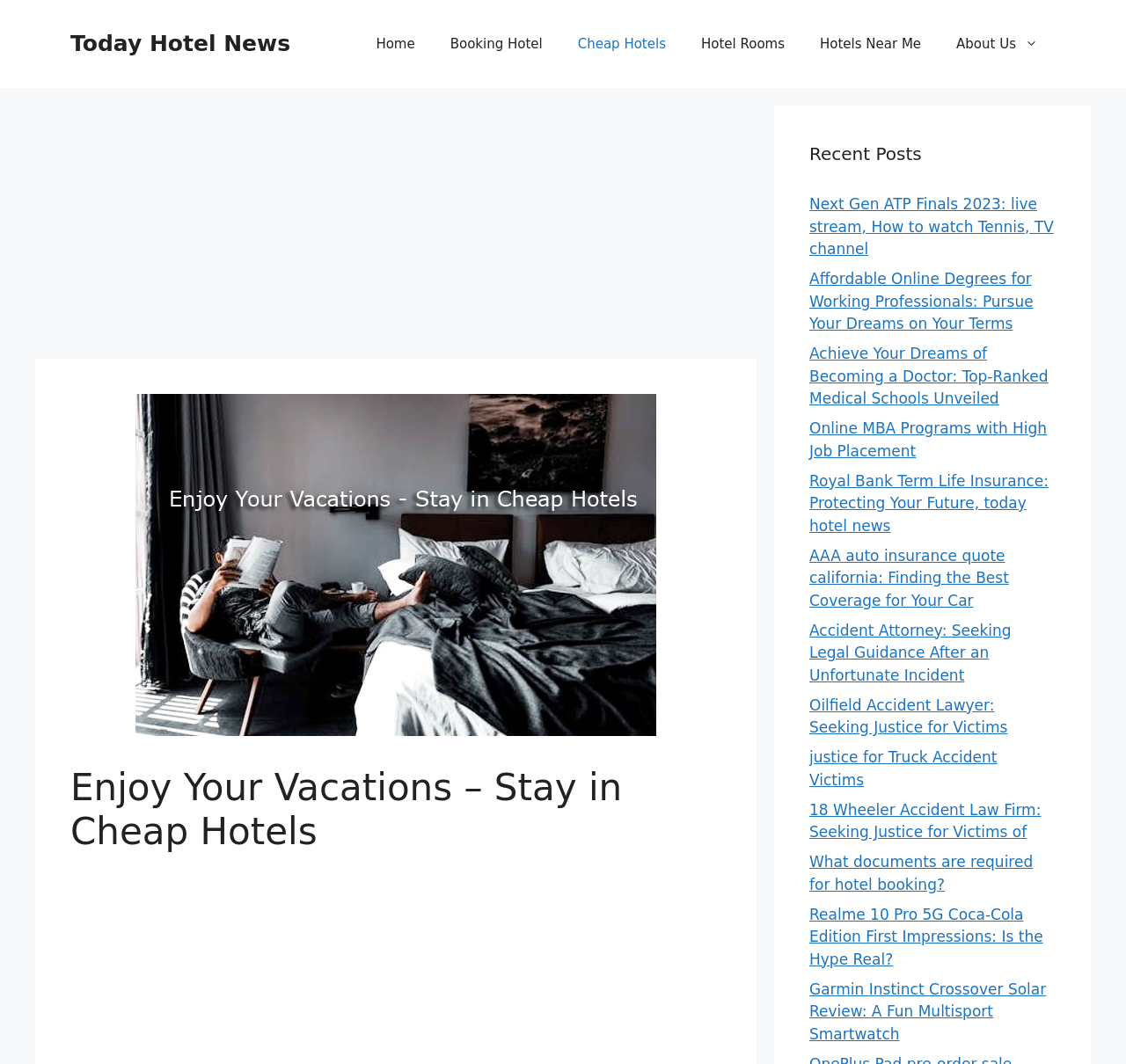What is the main topic of this webpage?
Using the screenshot, give a one-word or short phrase answer.

Hotels and vacations